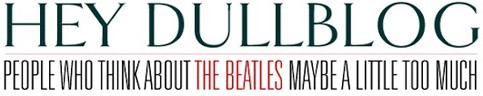Elaborate on the contents of the image in great detail.

The image features the logo of "Hey Dullblog," a dedicated fan blog for enthusiasts of The Beatles. The blog's tagline humorously captures the essence of its content, stating, "People Who Think About The Beatles Maybe A Little Too Much." The design presents a clean and elegant typography, with "Hey Dullblog" emphasized in a classic font, conveying a sense of nostalgia and admiration for the iconic band. This logo serves as the portal for fans to explore articles, discussions, and insights centered around The Beatles, reflecting a community that shares a deep-rooted passion for the band's legacy and influence.